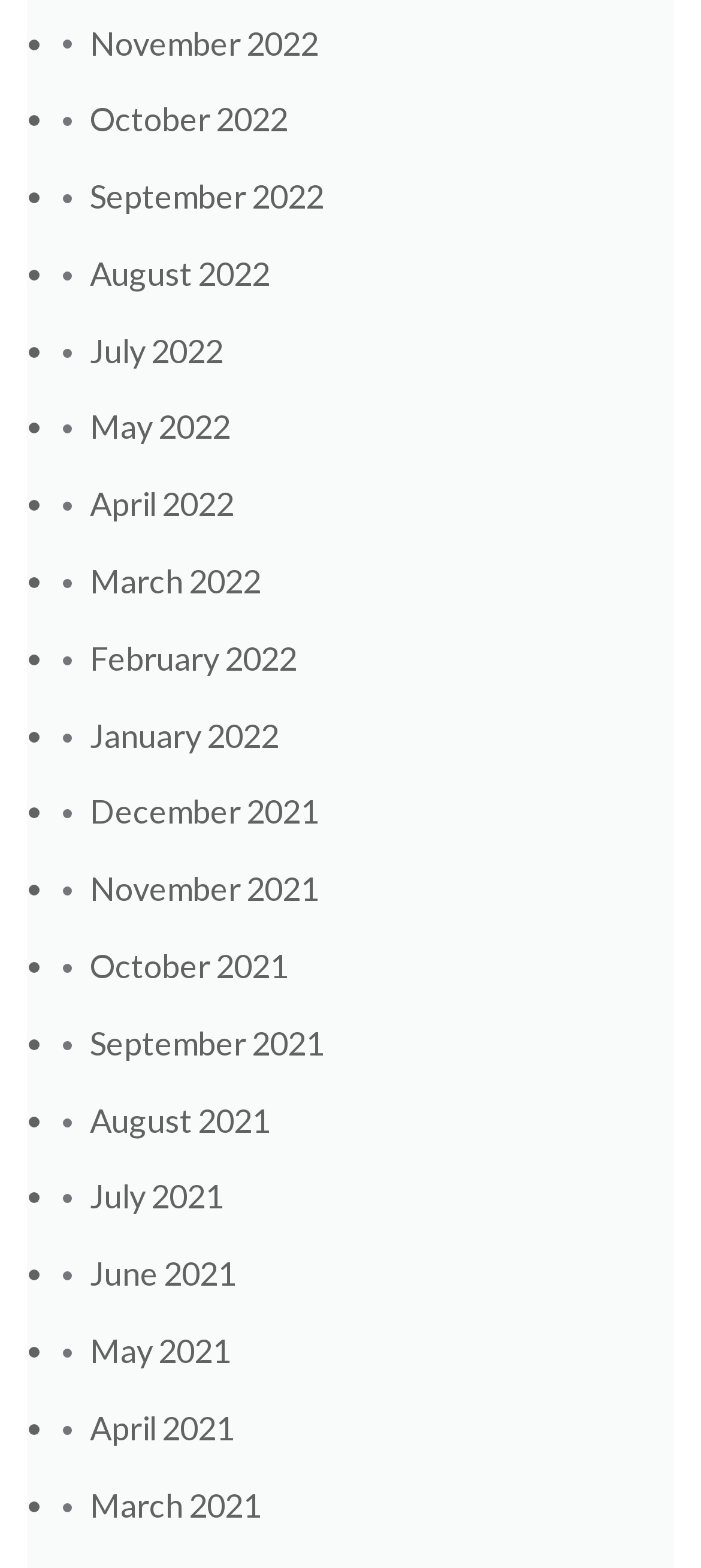Please examine the image and answer the question with a detailed explanation:
Are the months listed in chronological order?

I examined the links on the webpage and found that they are organized in a list with the most recent month at the top and the earliest month at the bottom. This suggests that the months are listed in chronological order.